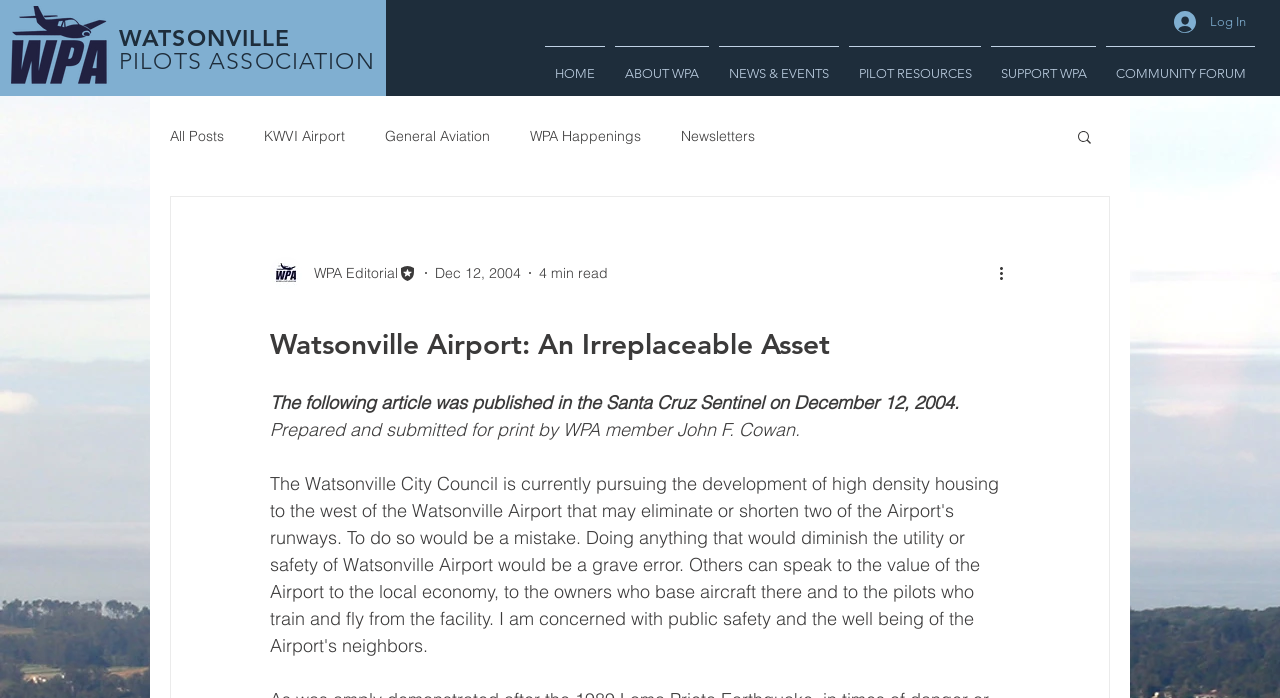Please find the bounding box coordinates for the clickable element needed to perform this instruction: "Read more about the 'WENDY PATON | NUIT BLANCHE' exhibition".

None